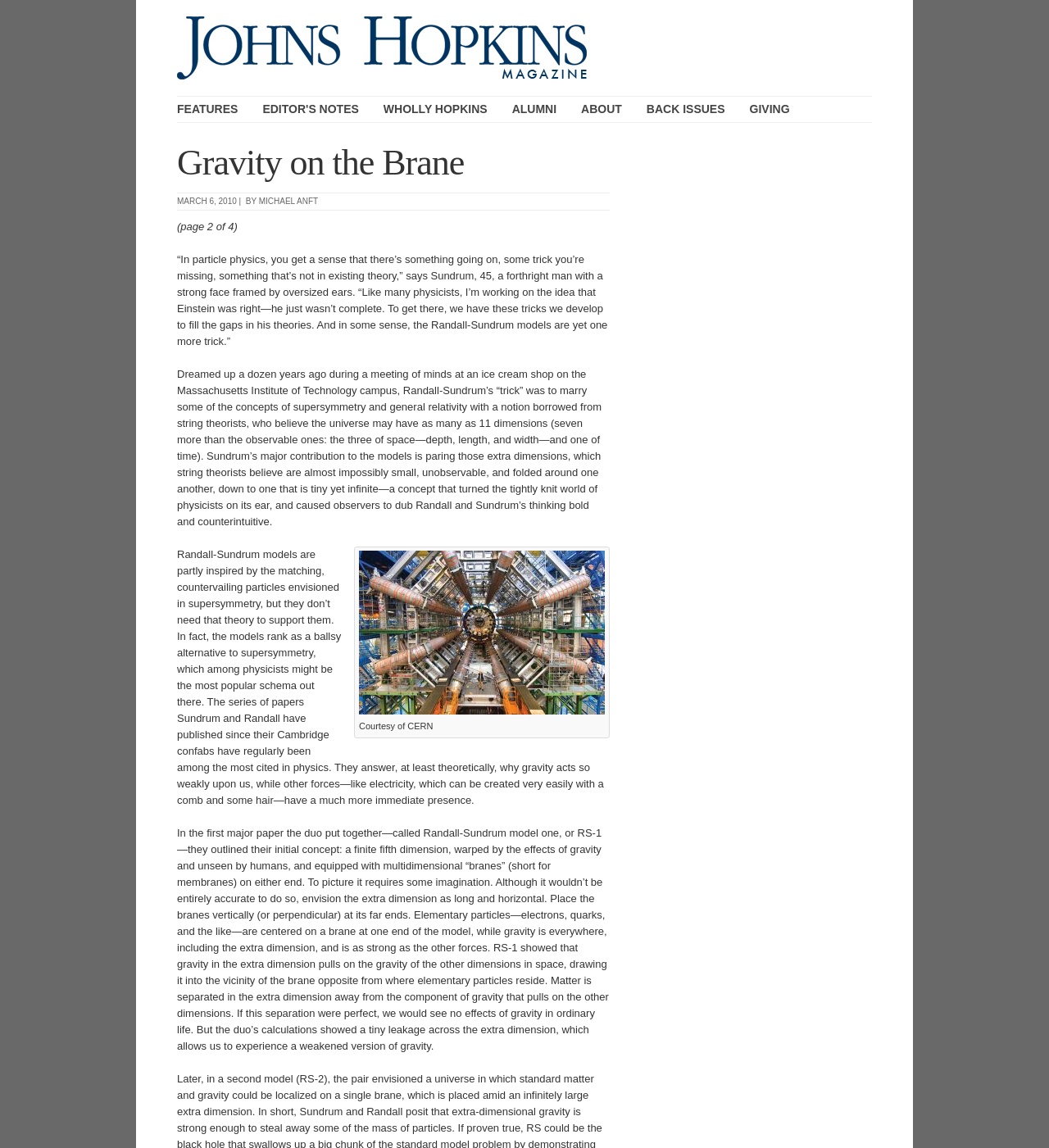Illustrate the webpage's structure and main components comprehensively.

The webpage is an article from Johns Hopkins Magazine, titled "Gravity on the Brane" and is on page 2 of 4. At the top, there is a logo of Johns Hopkins Magazine, accompanied by a link to the magazine's homepage. Below the logo, there are several links to different sections of the magazine, including "FEATURES", "EDITOR'S NOTES", "WHOLLY HOPKINS", "ALUMNI", "ABOUT", "BACK ISSUES", and "GIVING".

The article's title, "Gravity on the Brane", is a prominent link at the top of the page. Below the title, there is a subtitle indicating the date of publication, "MARCH 6, 2010", and the author's name, "MICHAEL ANFT". The article is divided into several paragraphs, which discuss the concept of gravity and its relationship to particle physics.

The first paragraph introduces the idea that physicists are working to complete Einstein's theories, and that the Randall-Sundrum models are one approach to doing so. The text is accompanied by a small image of the author, Sundrum.

The article continues with several paragraphs of text, discussing the Randall-Sundrum models and their implications for our understanding of gravity. The text is dense and technical, suggesting that the article is intended for an audience with a strong background in physics.

There is an image of CERN, a European particle physics laboratory, which is captioned "Courtesy of CERN". The image is accompanied by a link to CERN.

The article concludes with several more paragraphs of text, discussing the implications of the Randall-Sundrum models and their potential to revolutionize our understanding of gravity.